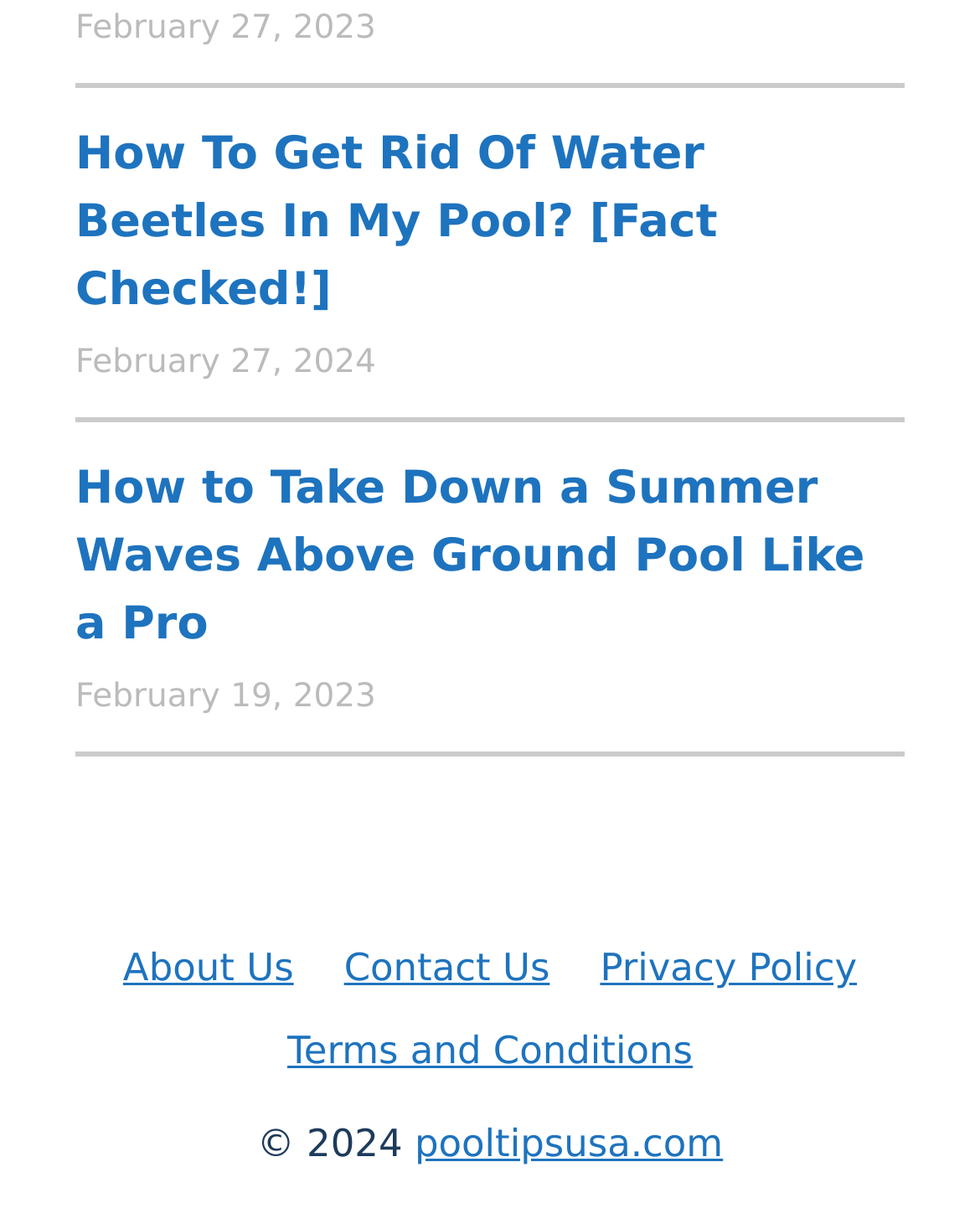Please provide a comprehensive response to the question below by analyzing the image: 
What is the date of the latest article?

I looked for the most recent date mentioned on the page and found it to be May 30, 2023, which is associated with the article 'How Many Drops Go In Pool Test Kit? Find Out Now!'.